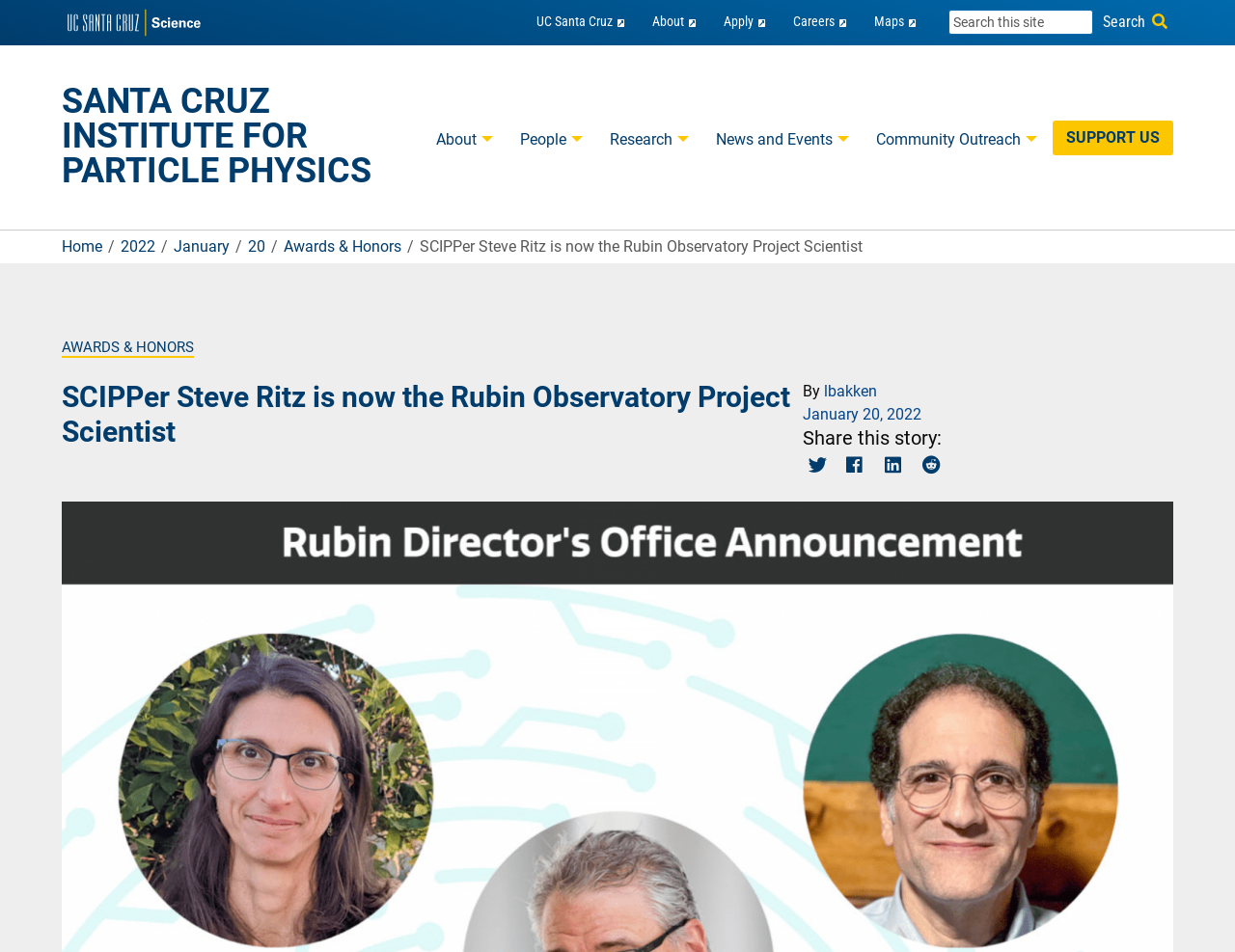Determine the bounding box for the described HTML element: "January 20, 2022". Ensure the coordinates are four float numbers between 0 and 1 in the format [left, top, right, bottom].

[0.65, 0.426, 0.746, 0.447]